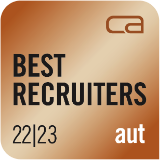Please answer the following question using a single word or phrase: 
What is the abbreviation at the bottom right corner?

aut